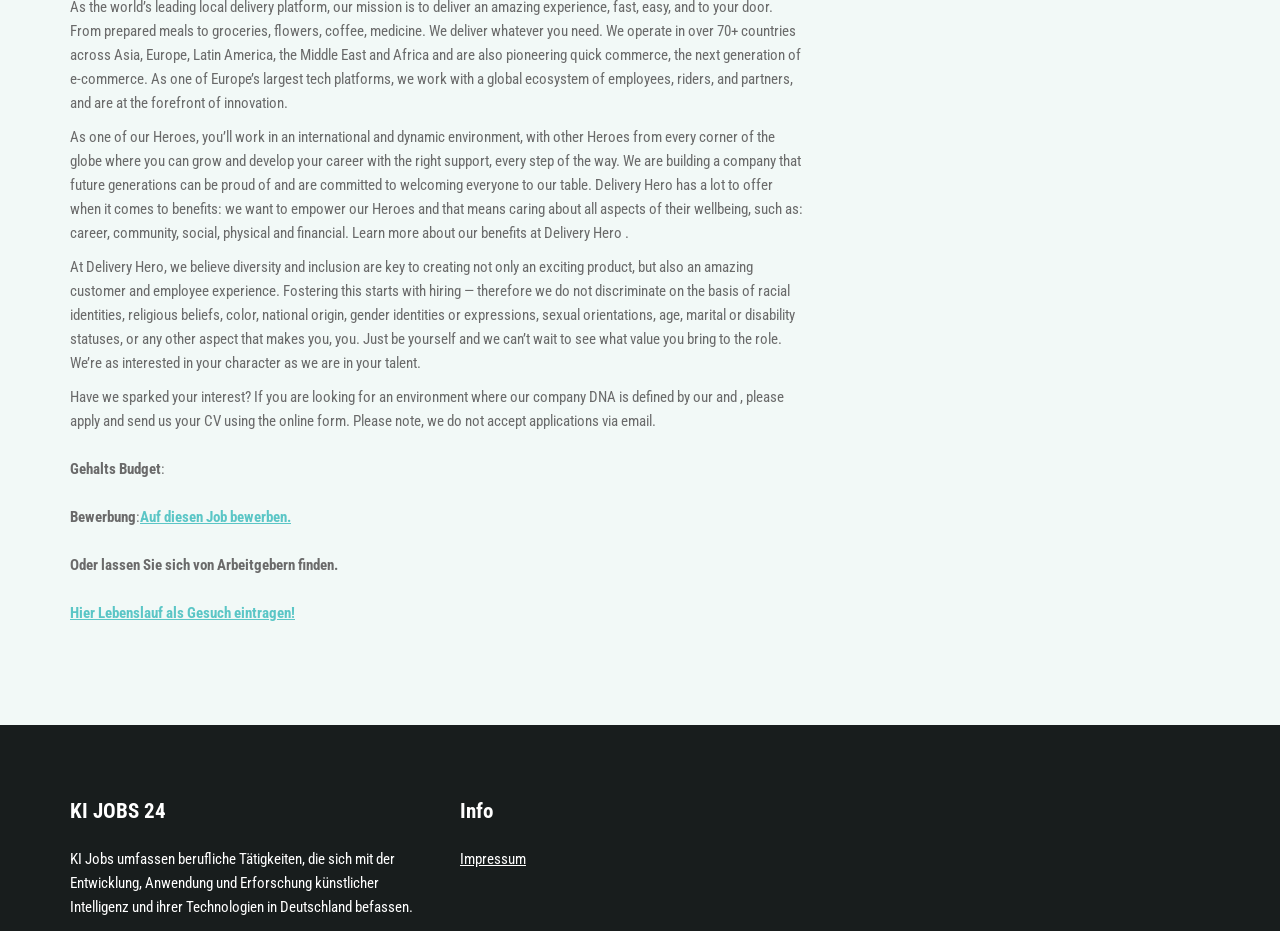Reply to the question below using a single word or brief phrase:
What is the name of the company featured on this webpage?

Delivery Hero